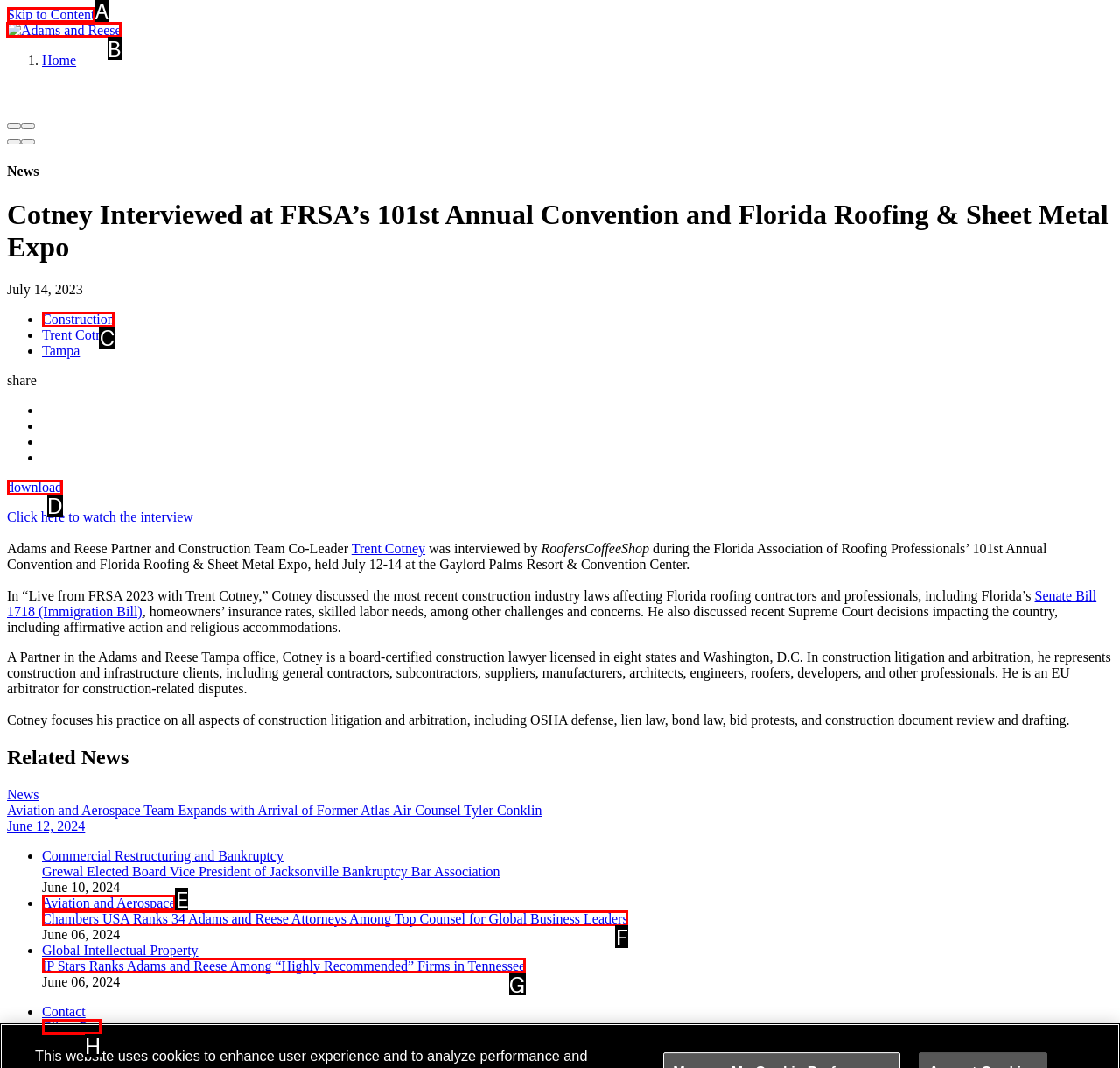Select the letter of the UI element you need to click on to fulfill this task: Click on the 'Adams and Reese' link. Write down the letter only.

B